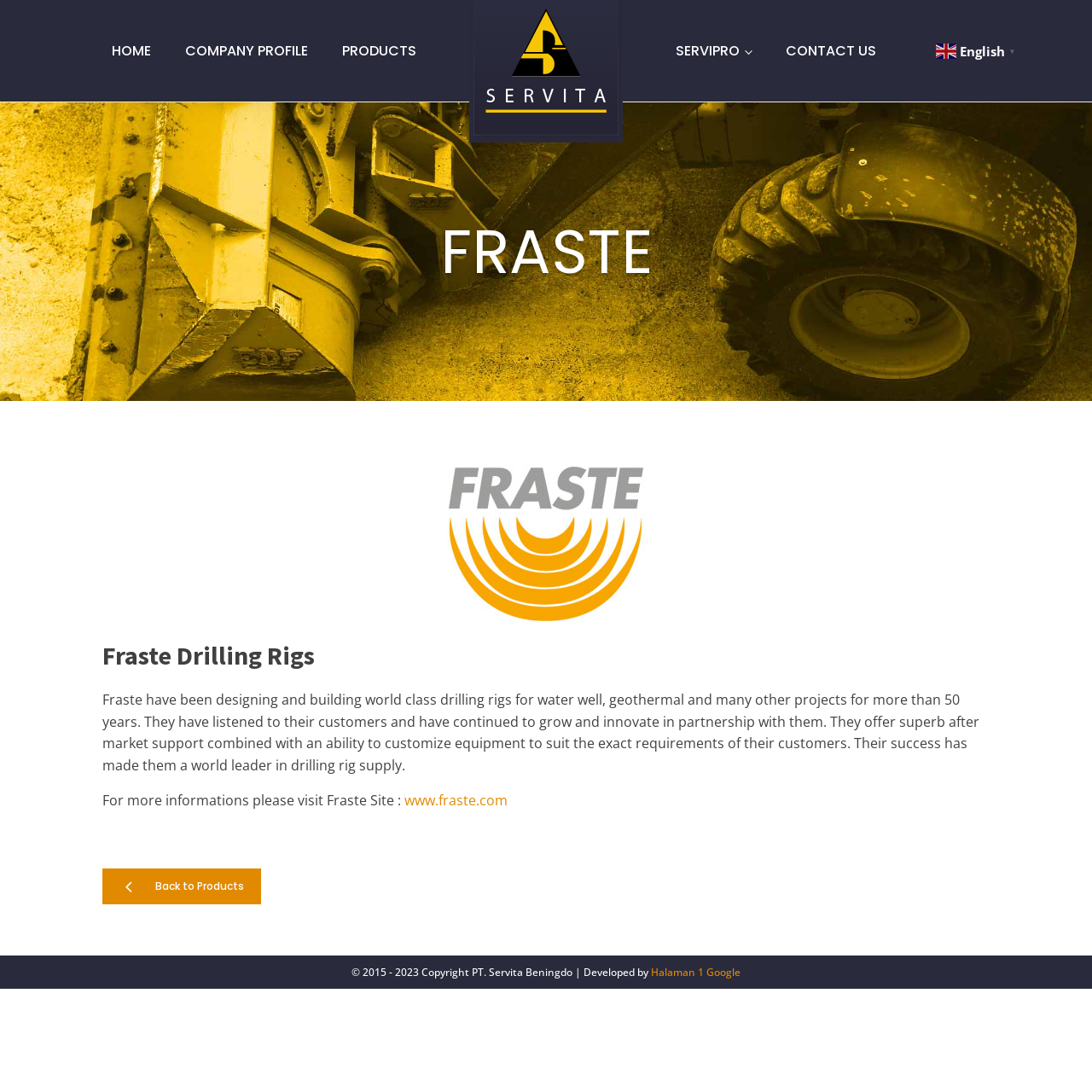Create a detailed summary of the webpage's content and design.

The webpage is about Fraste, a company that designs and builds drilling rigs for various projects. At the top left, there is a navigation menu with links to "HOME", "COMPANY PROFILE", "PRODUCTS", and "SERVIPRO". To the right of these links, there is a logo of "Servita Beningdo" with an image. Further to the right, there are links to "CONTACT US" and a language selection option with an "en" image.

Below the navigation menu, there is a large heading "FRASTE" in the center, accompanied by a "fraster-logo" image to its left. Below this heading, there is another heading "Fraste Drilling Rigs" that spans almost the entire width of the page.

The main content of the page is a paragraph of text that describes Fraste's experience and capabilities in designing and building drilling rigs. The text is positioned below the "Fraste Drilling Rigs" heading and spans almost the entire width of the page. Below this text, there is a link to "www.fraste.com" with a brief description "For more informations please visit Fraste Site :".

At the bottom left of the page, there is a link to "Back to Products" with an arrow icon pointing to the left. At the very bottom of the page, there is a copyright notice "© 2015 - 2023 Copyright PT. Servita Beningdo | Developed by" with a link to "Halaman 1 Google" to its right.